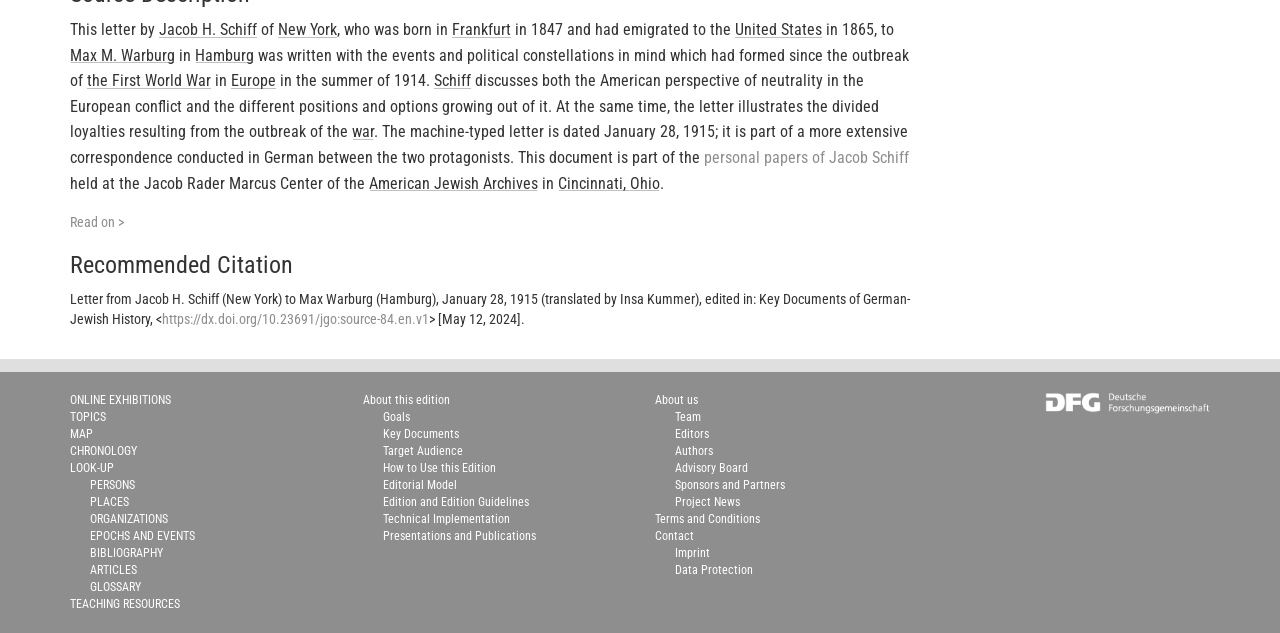Indicate the bounding box coordinates of the element that must be clicked to execute the instruction: "Read on >". The coordinates should be given as four float numbers between 0 and 1, i.e., [left, top, right, bottom].

[0.055, 0.338, 0.097, 0.364]